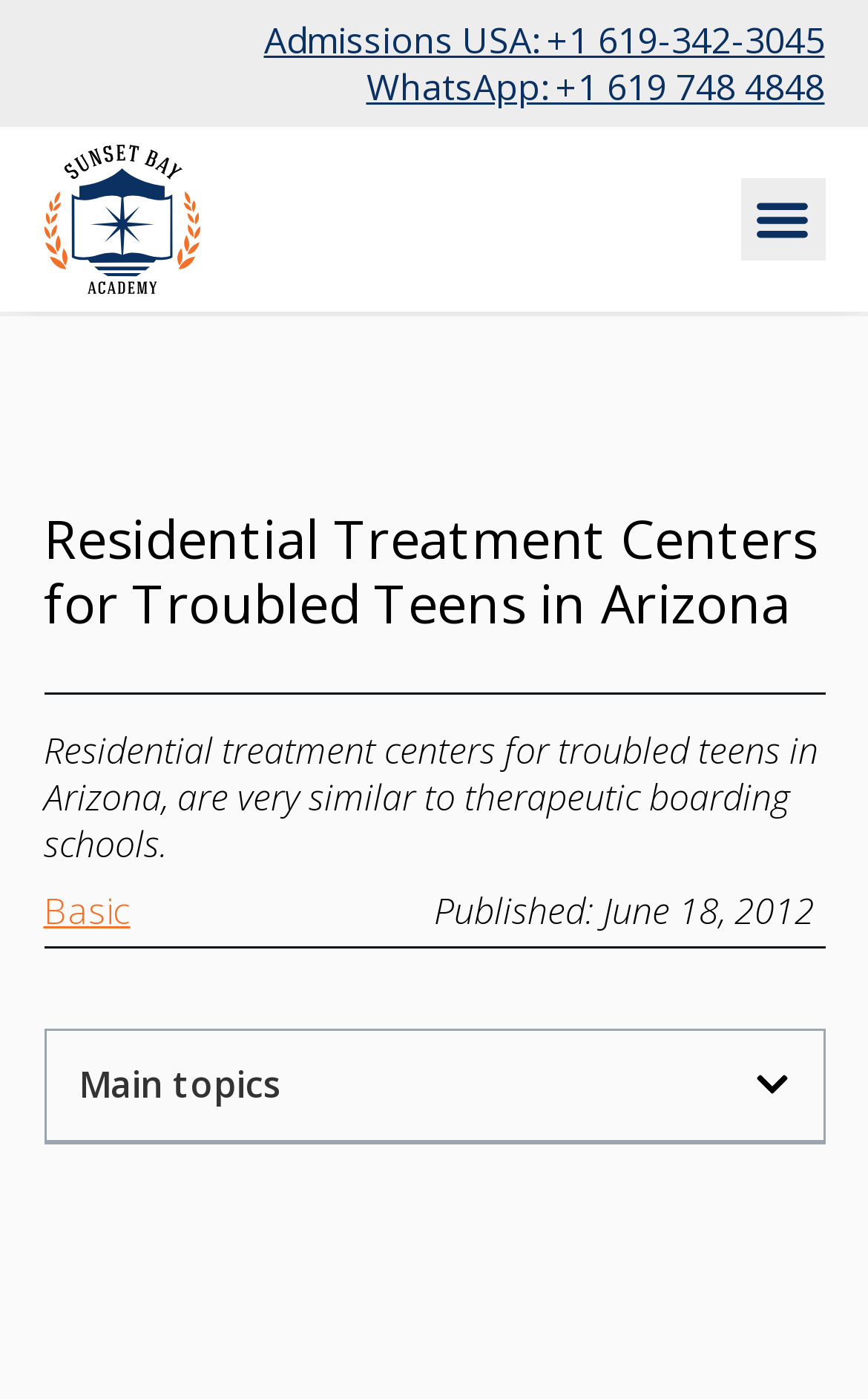Locate the bounding box for the described UI element: "alt="sunsetbayacademy-logo"". Ensure the coordinates are four float numbers between 0 and 1, formatted as [left, top, right, bottom].

[0.05, 0.103, 0.23, 0.211]